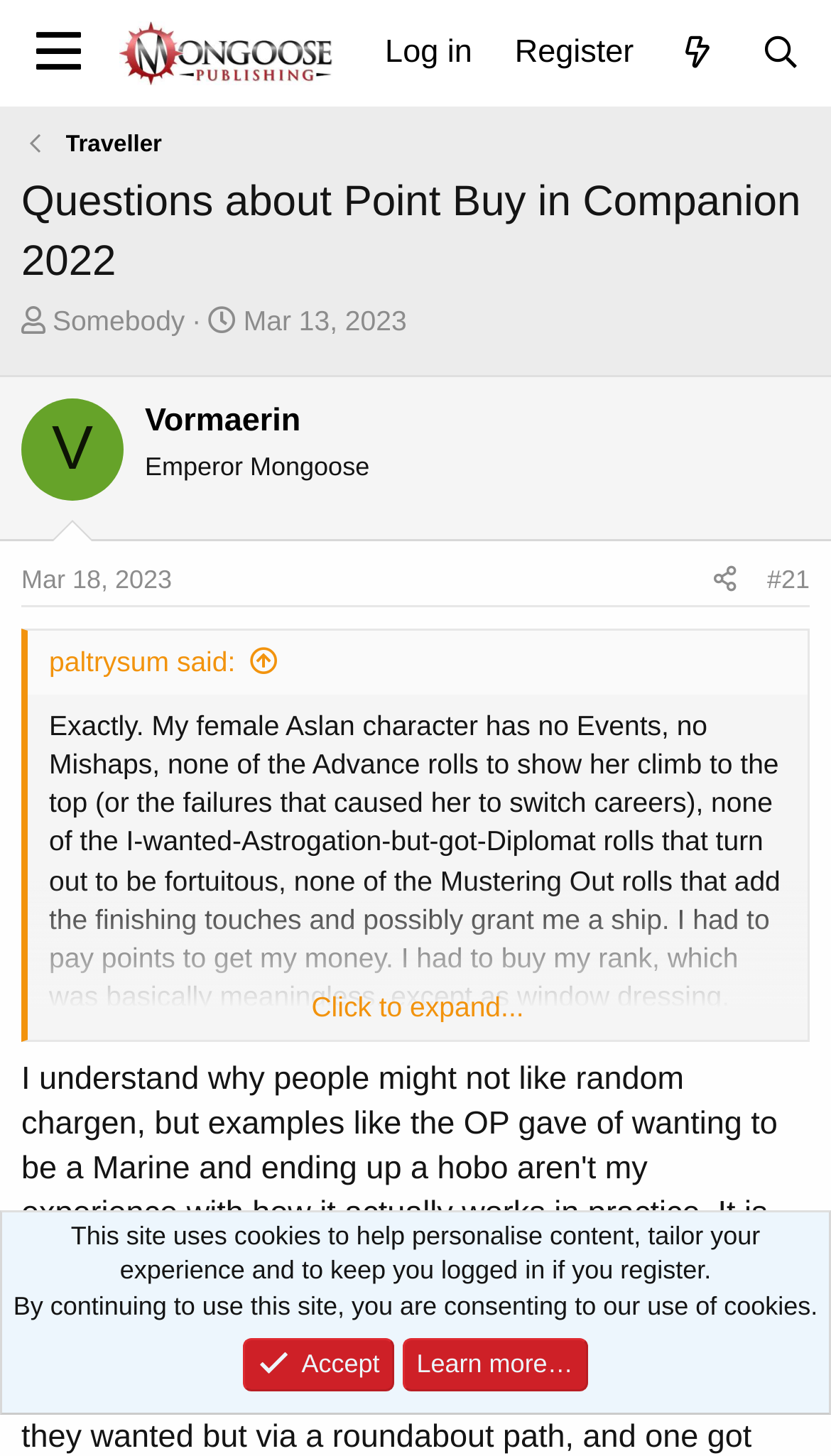Please answer the following question using a single word or phrase: 
What is the topic of the thread?

Point Buy in Companion 2022